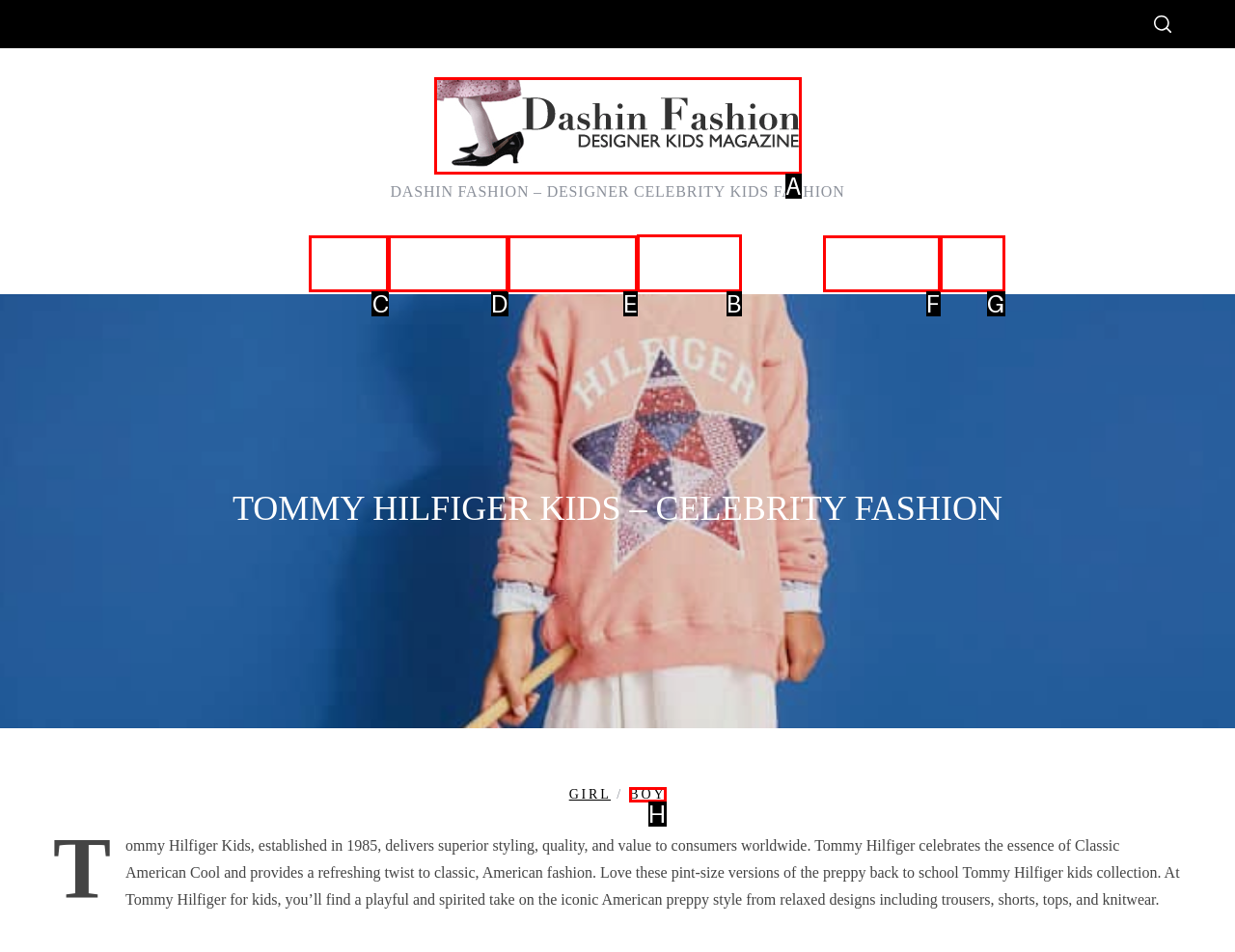Identify the letter of the UI element you need to select to accomplish the task: Explore the 'MINI ME' category.
Respond with the option's letter from the given choices directly.

B